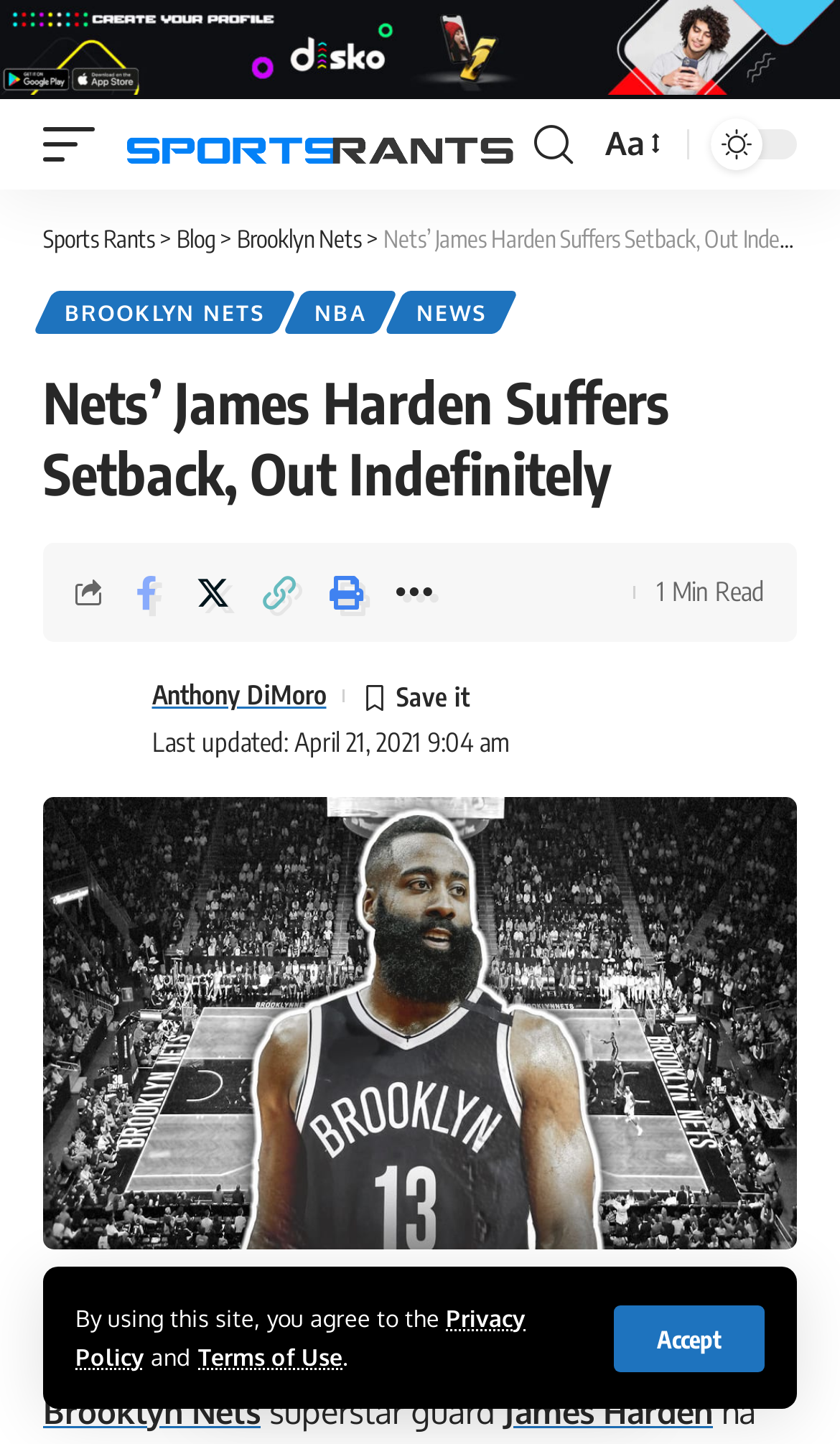Create a detailed narrative of the webpage’s visual and textual elements.

The webpage is about the Brooklyn Nets and specifically focuses on James Harden, the team's superstar guard, who has suffered a setback and is out indefinitely. 

At the top of the page, there is an ad image that spans the entire width. Below the ad, there is a navigation menu with links to "Sports Rants", "Blog", "Brooklyn Nets", "NBA", and "NEWS". 

The main content of the page is an article with the title "Nets’ James Harden Suffers Setback, Out Indefinitely" in a large font. The article is written by Anthony DiMoro, and his name is accompanied by a small image. The article's publication time is indicated as "Last updated: April 21, 2021 9:04 am". 

To the right of the article title, there are social media sharing links, including "Share on Facebook", "Share on Twitter", "Copy Link", "Print", and "More". 

Below the article title, there is a large image of James Harden, which takes up most of the page's width. 

At the bottom of the page, there is a section with links to "Privacy Policy" and "Terms of Use", as well as a button to "Accept" terms. There are also social media sharing links and a "More" link. 

On the top right corner of the page, there is a search icon and a font resizer icon. There is also a mobile trigger icon on the top left corner.